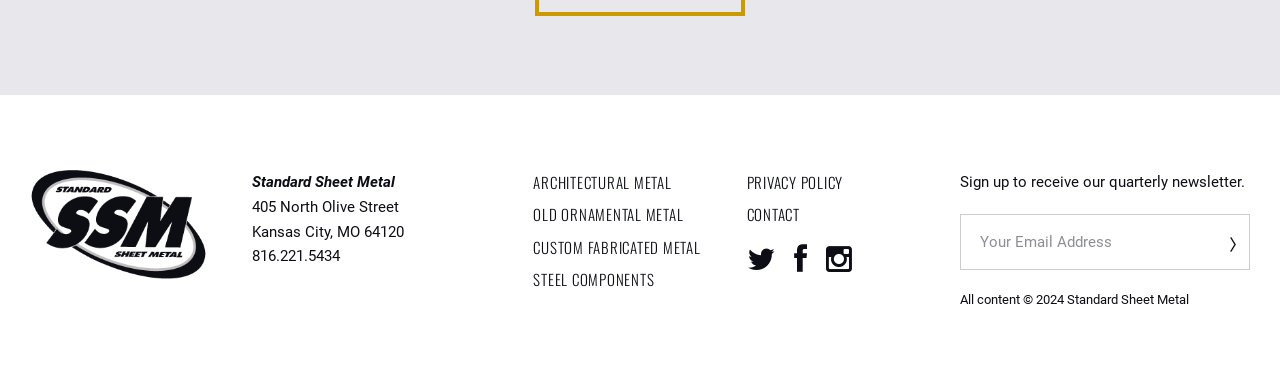Can you specify the bounding box coordinates of the area that needs to be clicked to fulfill the following instruction: "Enter email address to sign up for the newsletter"?

[0.75, 0.576, 0.977, 0.729]